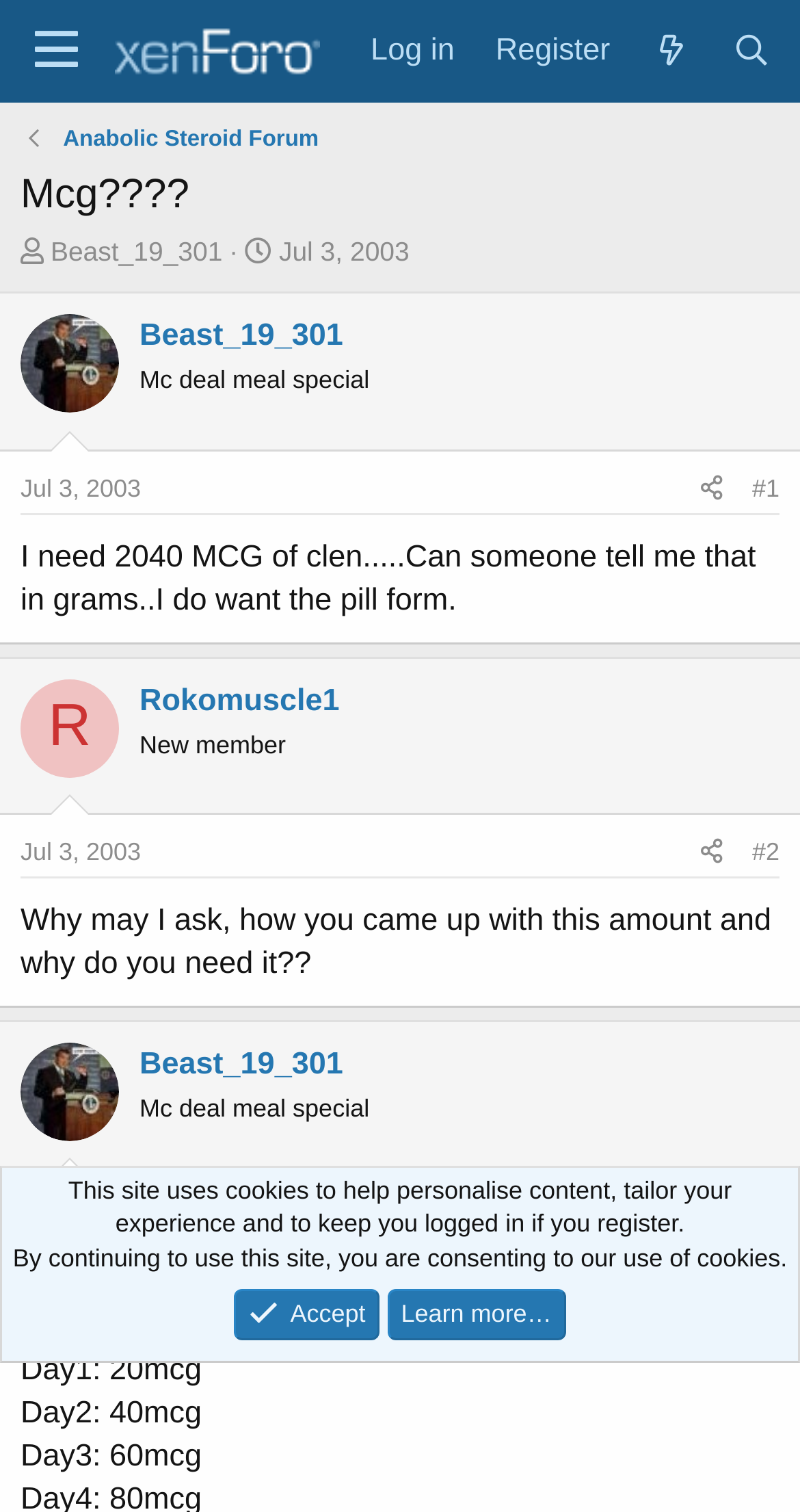Show the bounding box coordinates for the element that needs to be clicked to execute the following instruction: "Click the 'What's new' link". Provide the coordinates in the form of four float numbers between 0 and 1, i.e., [left, top, right, bottom].

[0.788, 0.008, 0.889, 0.059]